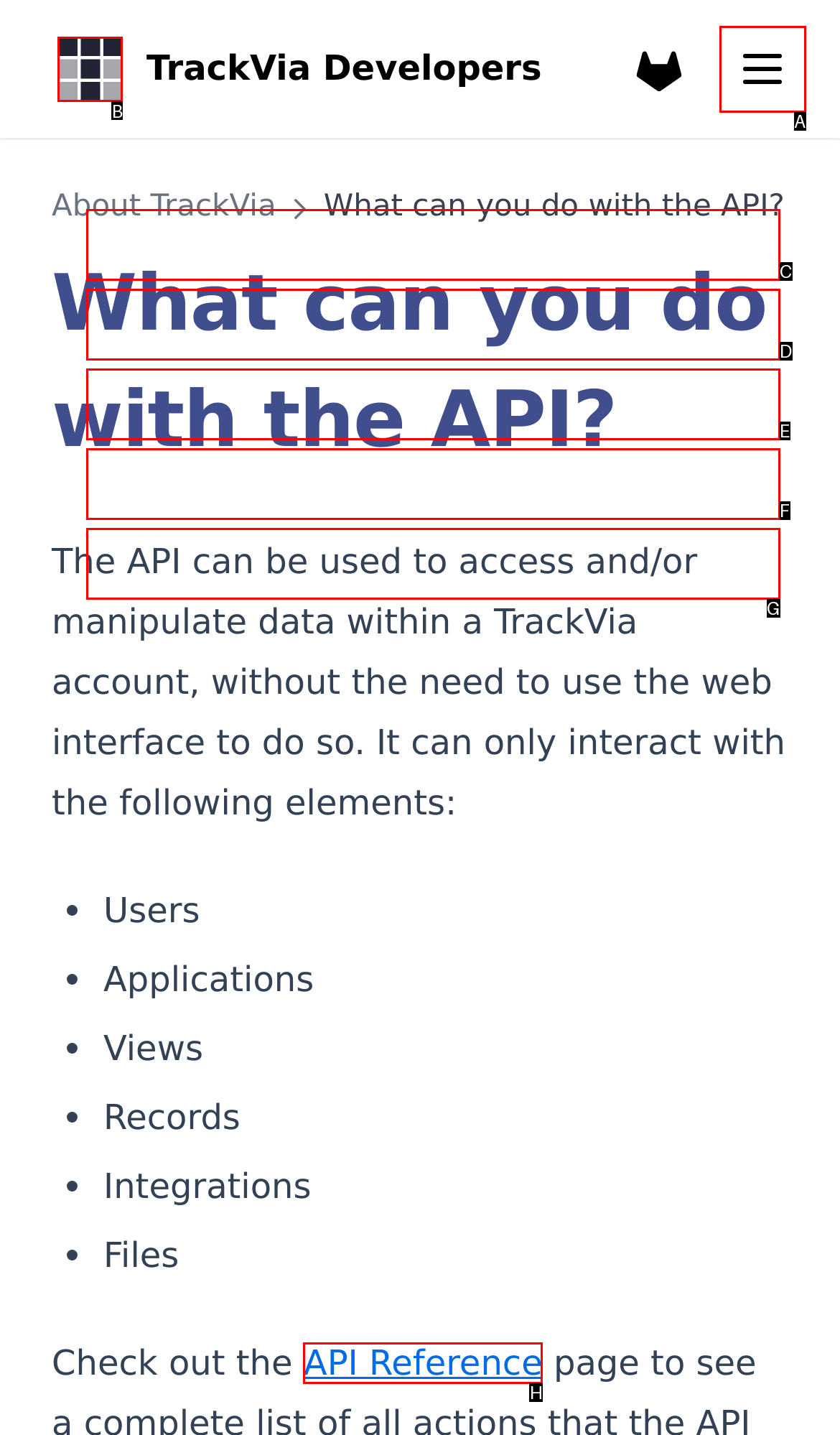Tell me which one HTML element I should click to complete the following task: Click the TrackVia logo Answer with the option's letter from the given choices directly.

B